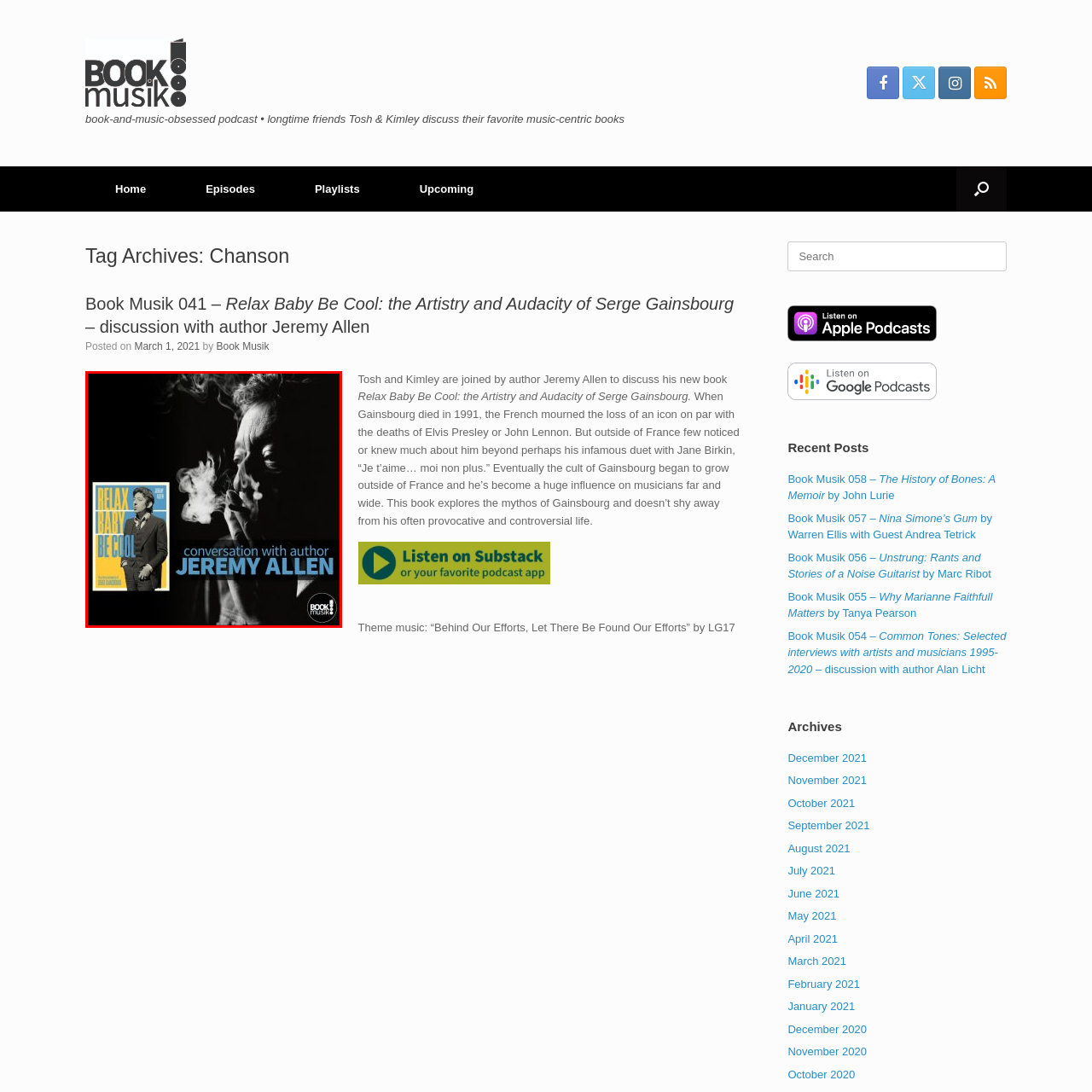What is the title of the book showcased in the image?
Focus on the image highlighted by the red bounding box and deliver a thorough explanation based on what you see.

The colorful book cover to the left of the portrait displays the title of the book, which is 'Relax Baby Be Cool: the Artistry and Audacity of Serge Gainsbourg', allowing us to identify the title of the book.